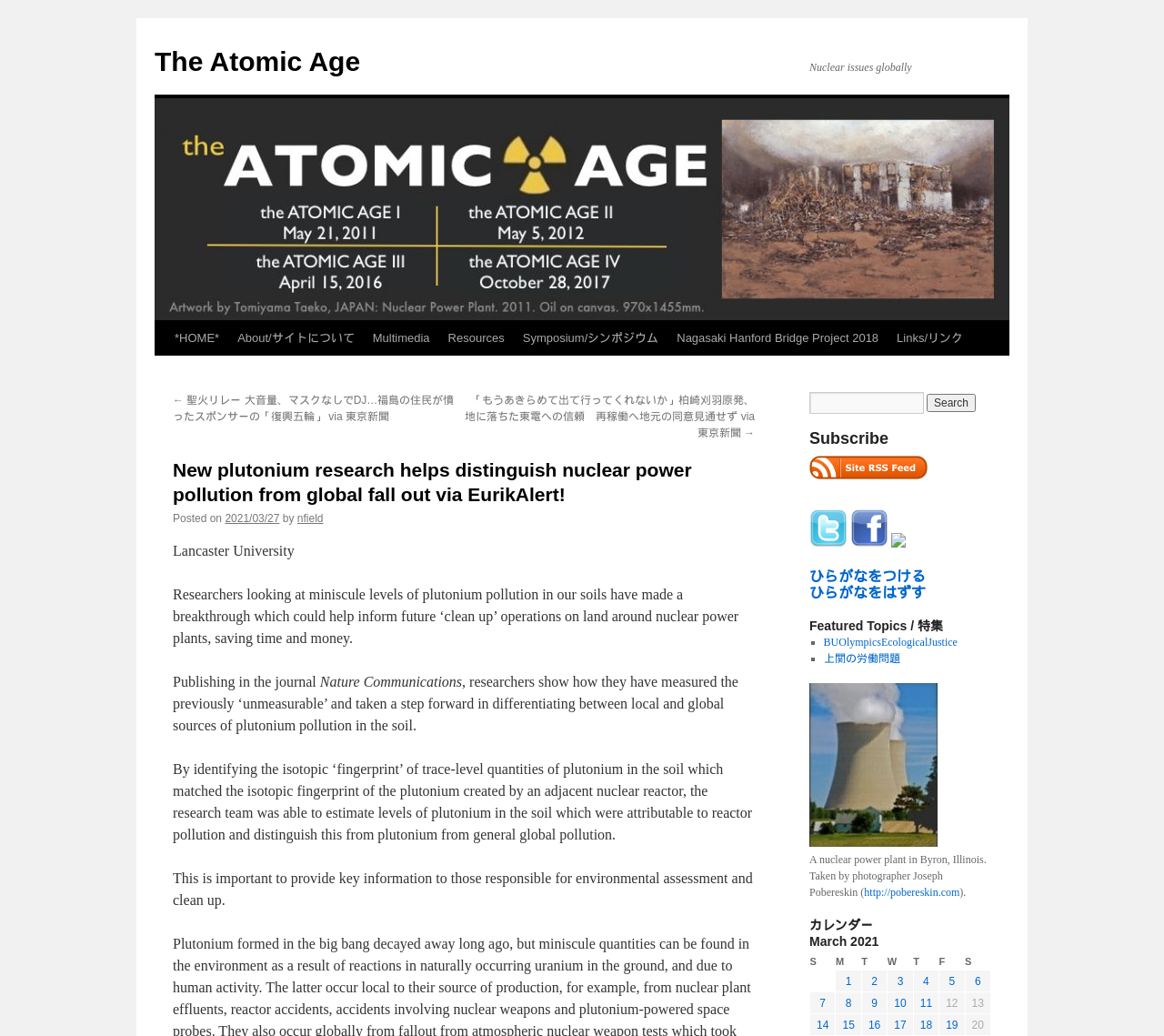Using the webpage screenshot, find the UI element described by The Atomic Age. Provide the bounding box coordinates in the format (top-left x, top-left y, bottom-right x, bottom-right y), ensuring all values are floating point numbers between 0 and 1.

[0.133, 0.045, 0.309, 0.074]